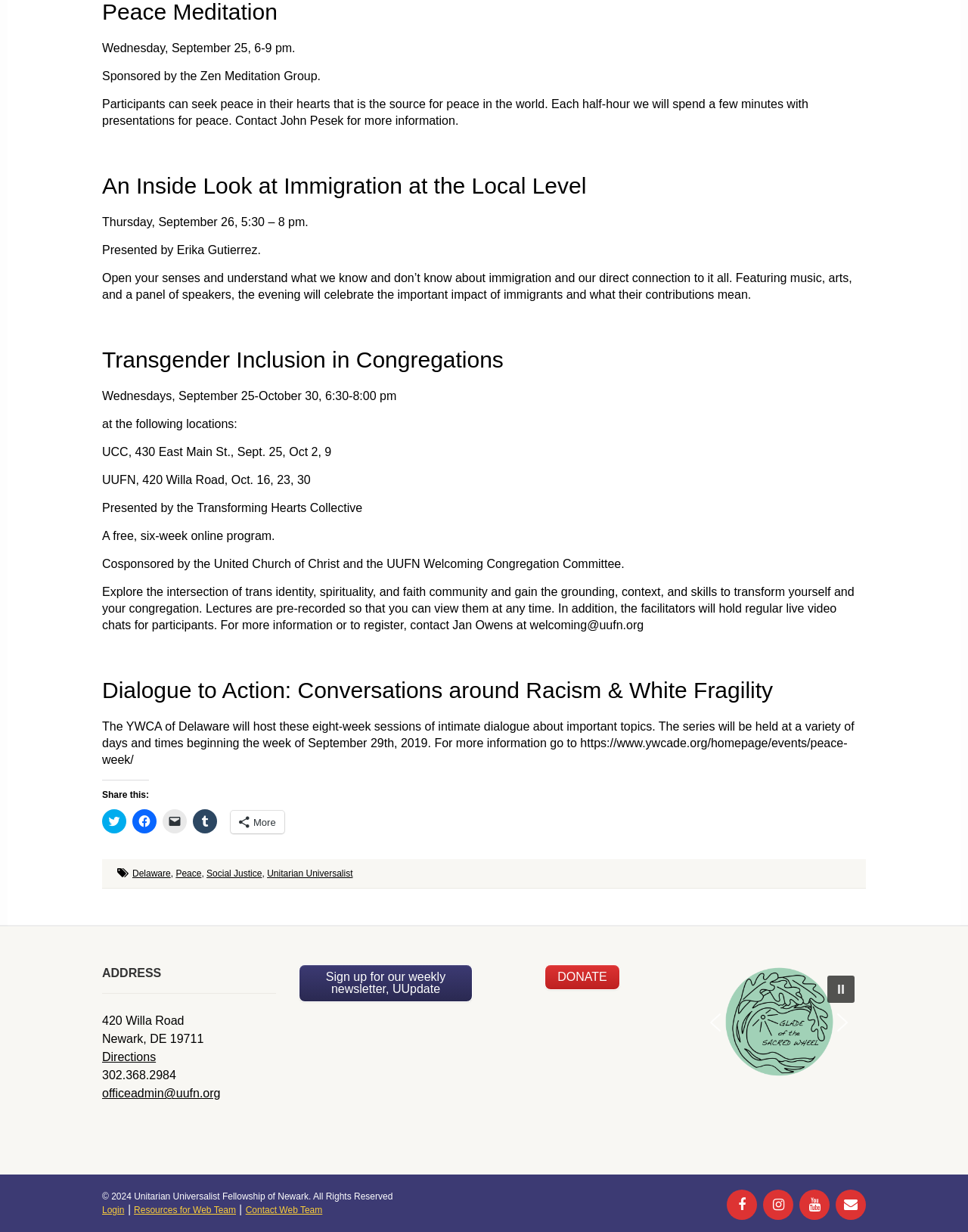Determine the coordinates of the bounding box for the clickable area needed to execute this instruction: "Donate to the organization".

[0.563, 0.783, 0.64, 0.804]